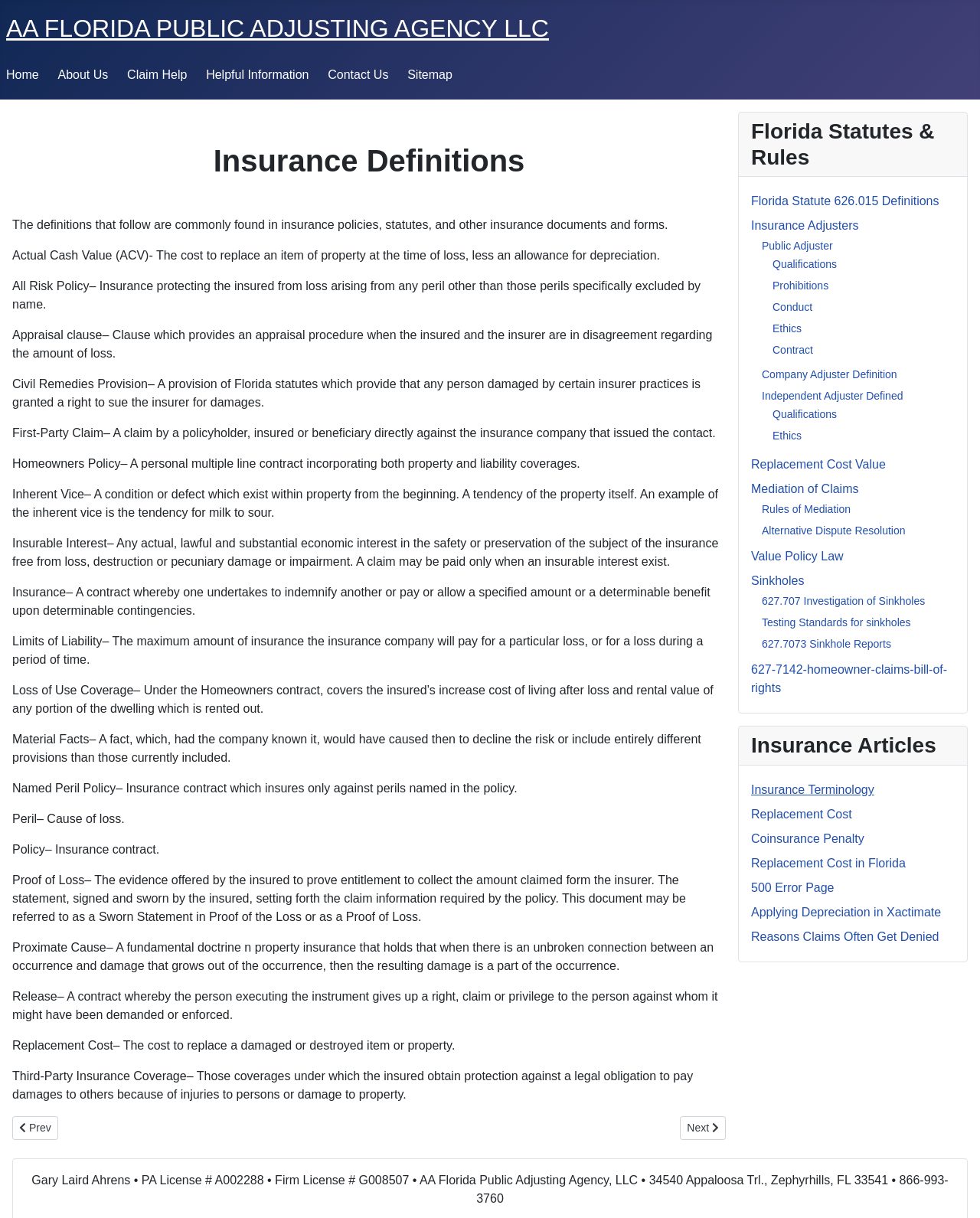Provide the bounding box coordinates of the area you need to click to execute the following instruction: "View 'Insurance Terminology'".

[0.766, 0.643, 0.892, 0.654]